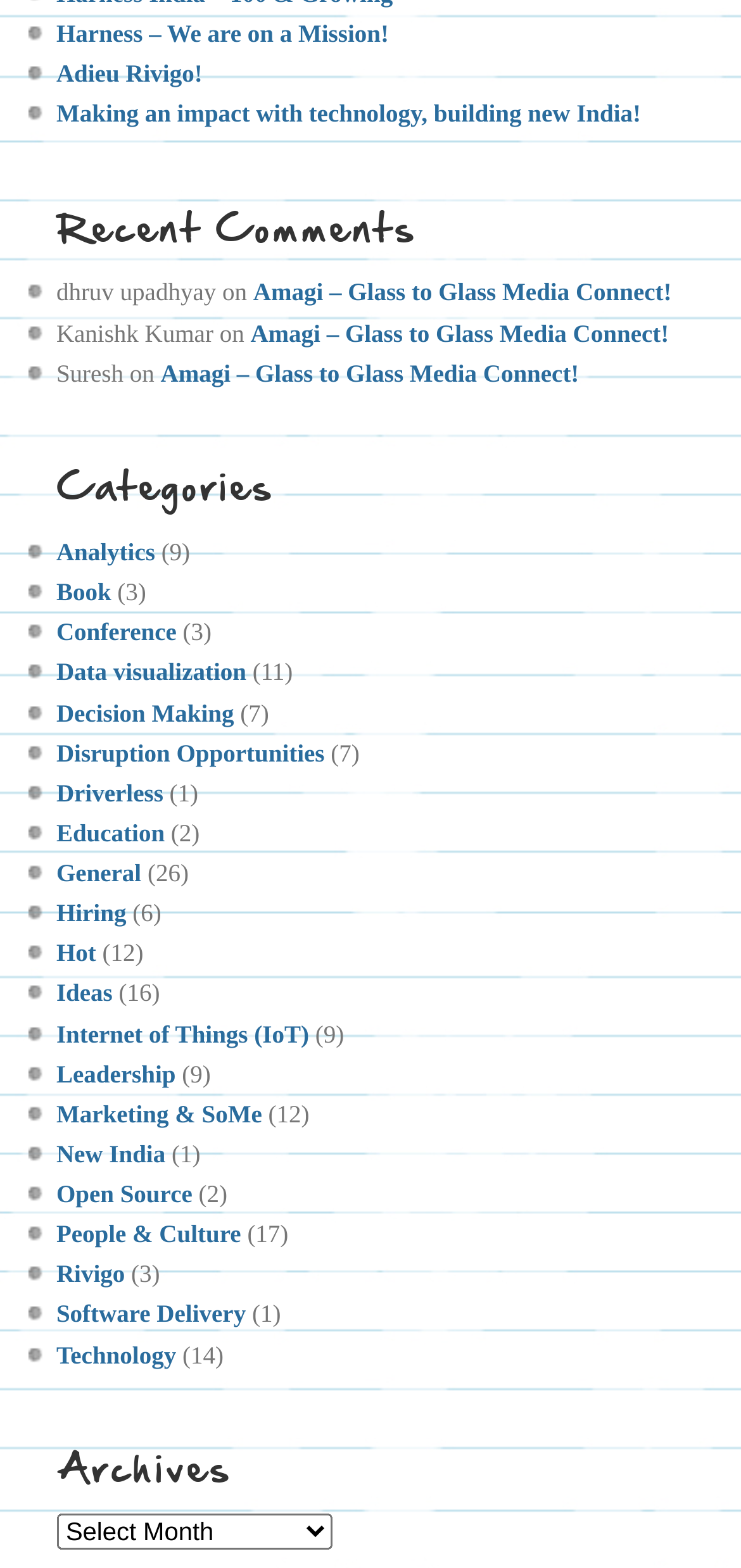What is the title of the first post under 'Recent Comments'?
Relying on the image, give a concise answer in one word or a brief phrase.

Harness – We are on a Mission!